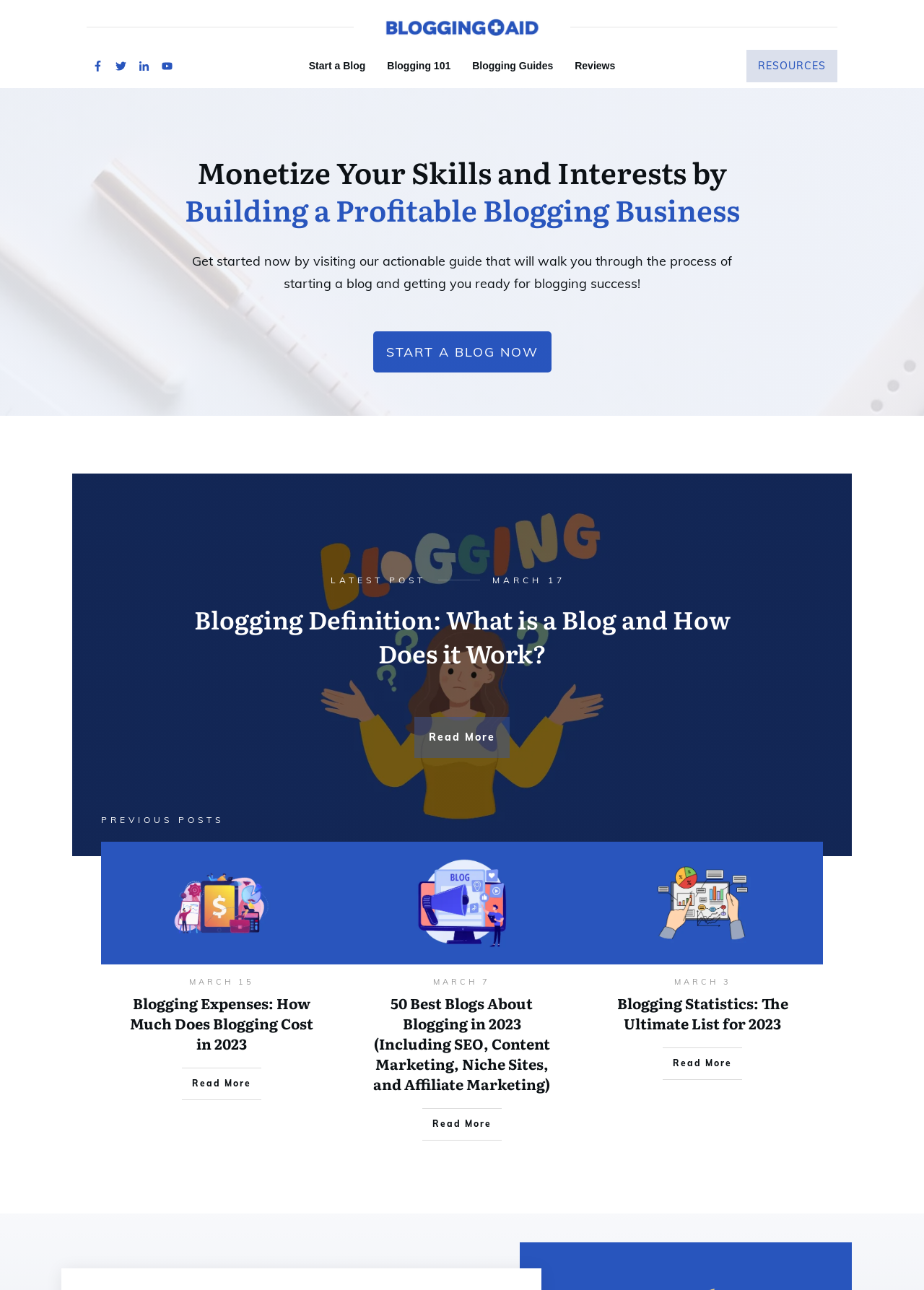Using the description "START A BLOG NOW", predict the bounding box of the relevant HTML element.

[0.404, 0.257, 0.596, 0.289]